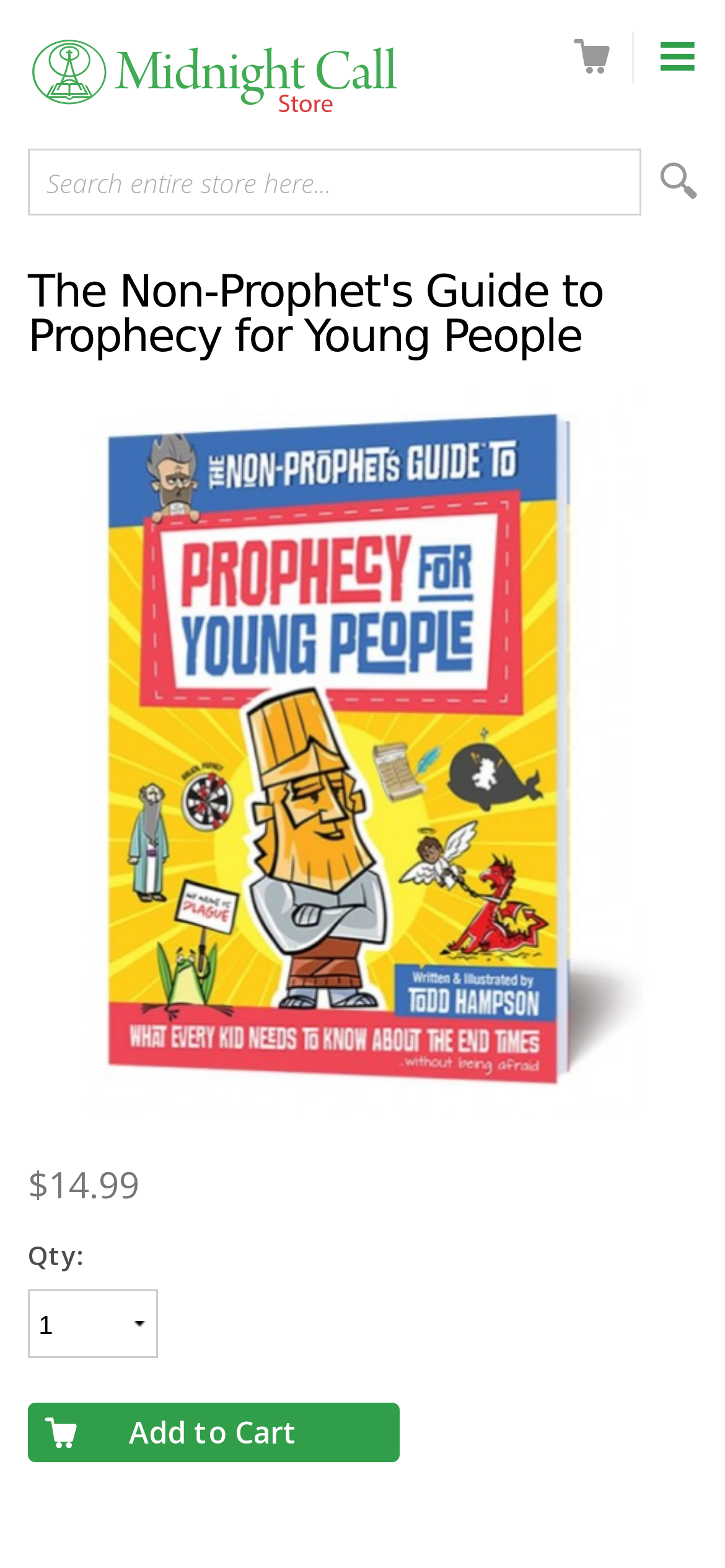What is the default quantity of the book in the cart?
Based on the image, respond with a single word or phrase.

Not specified